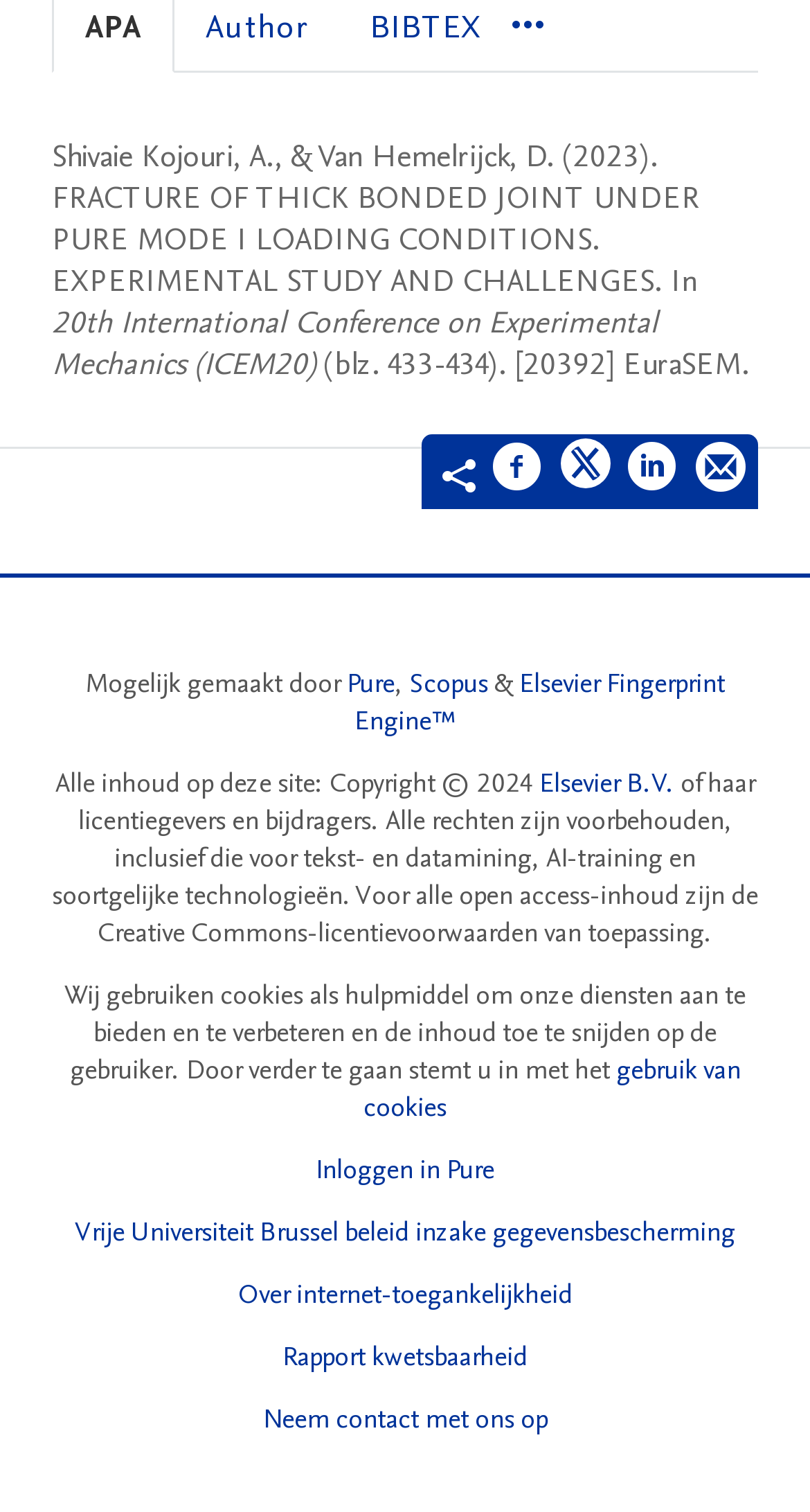Using the elements shown in the image, answer the question comprehensively: What is the author of the article?

The author of the article can be found in the tabpanel 'APA' section, where it is written as 'Shivaie Kojouri, A.' followed by ', & Van Hemelrijck, D.'